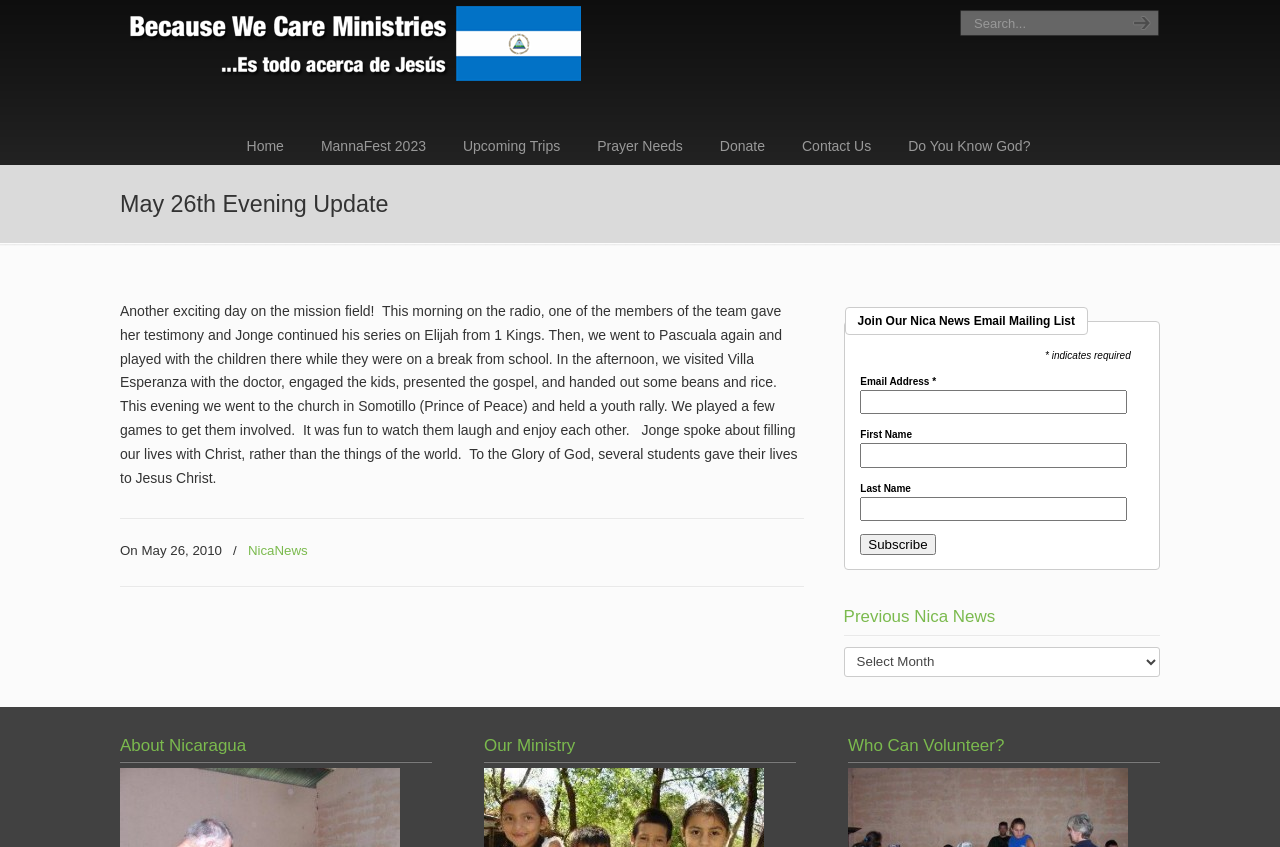Specify the bounding box coordinates of the area to click in order to execute this command: 'View the video about Jumio'. The coordinates should consist of four float numbers ranging from 0 to 1, and should be formatted as [left, top, right, bottom].

None